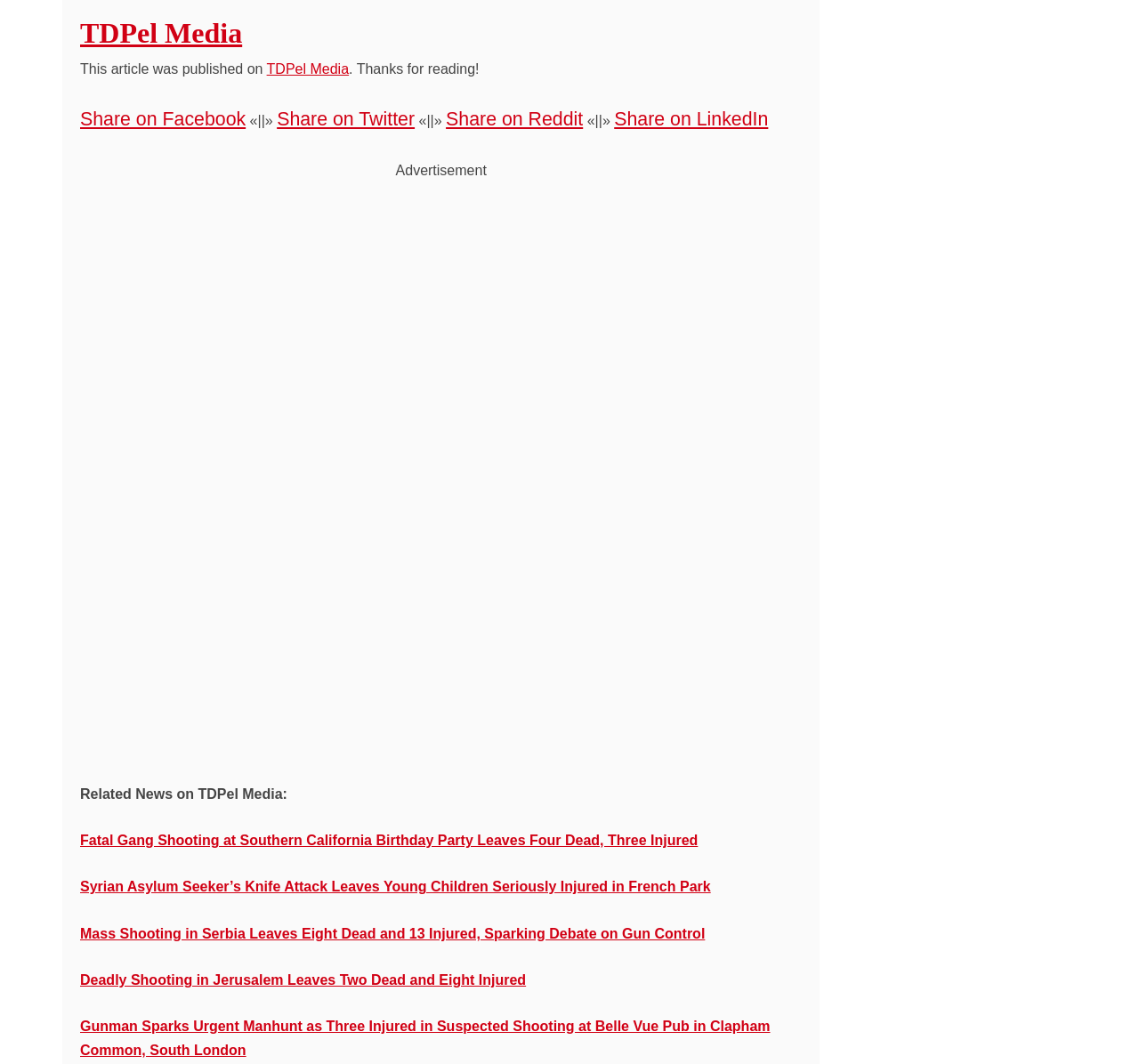What is the name of the media outlet?
Give a one-word or short phrase answer based on the image.

TDPel Media